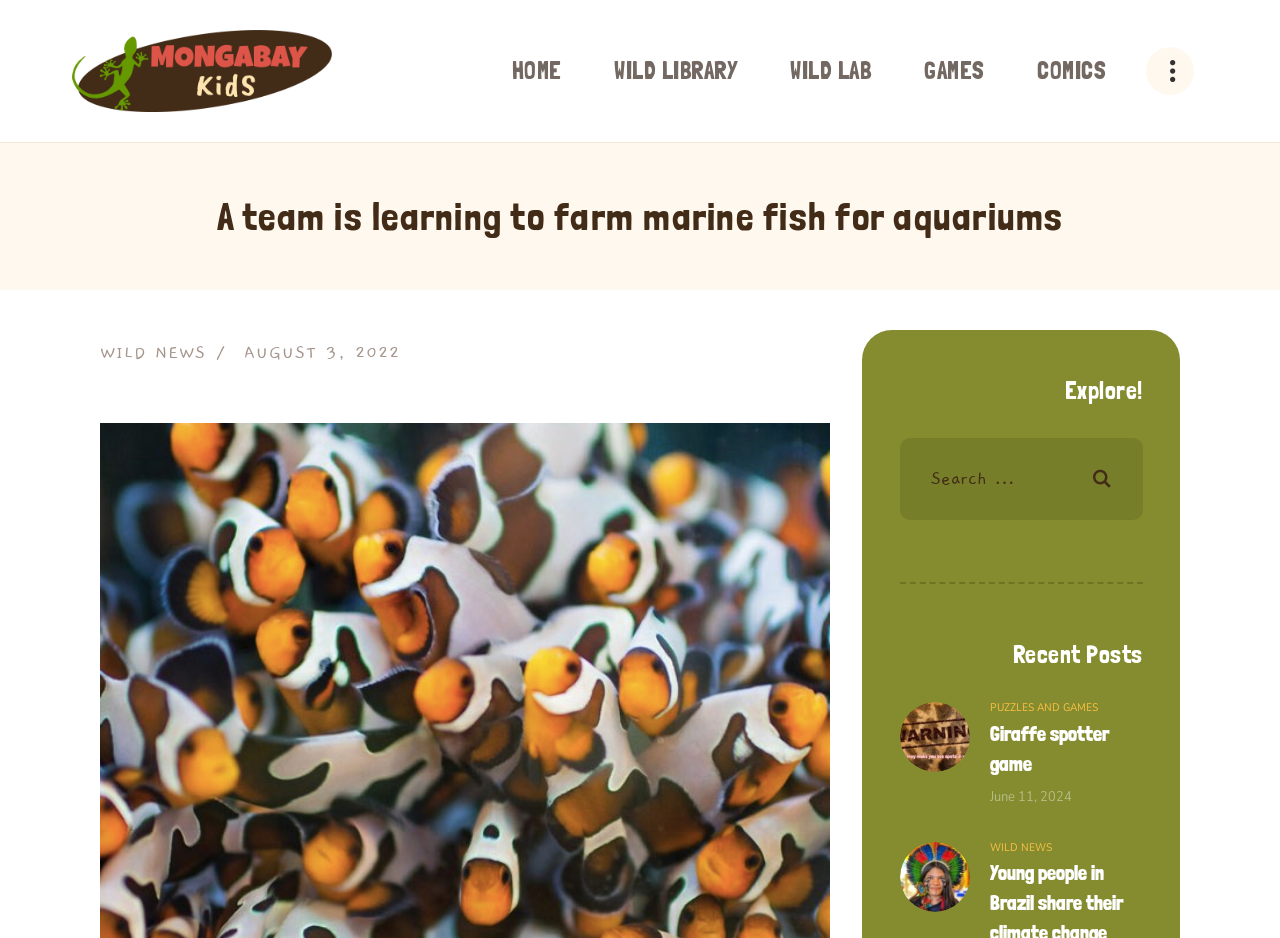Locate the bounding box coordinates of the element to click to perform the following action: 'Go to the HOME page'. The coordinates should be given as four float values between 0 and 1, in the form of [left, top, right, bottom].

[0.379, 0.035, 0.459, 0.117]